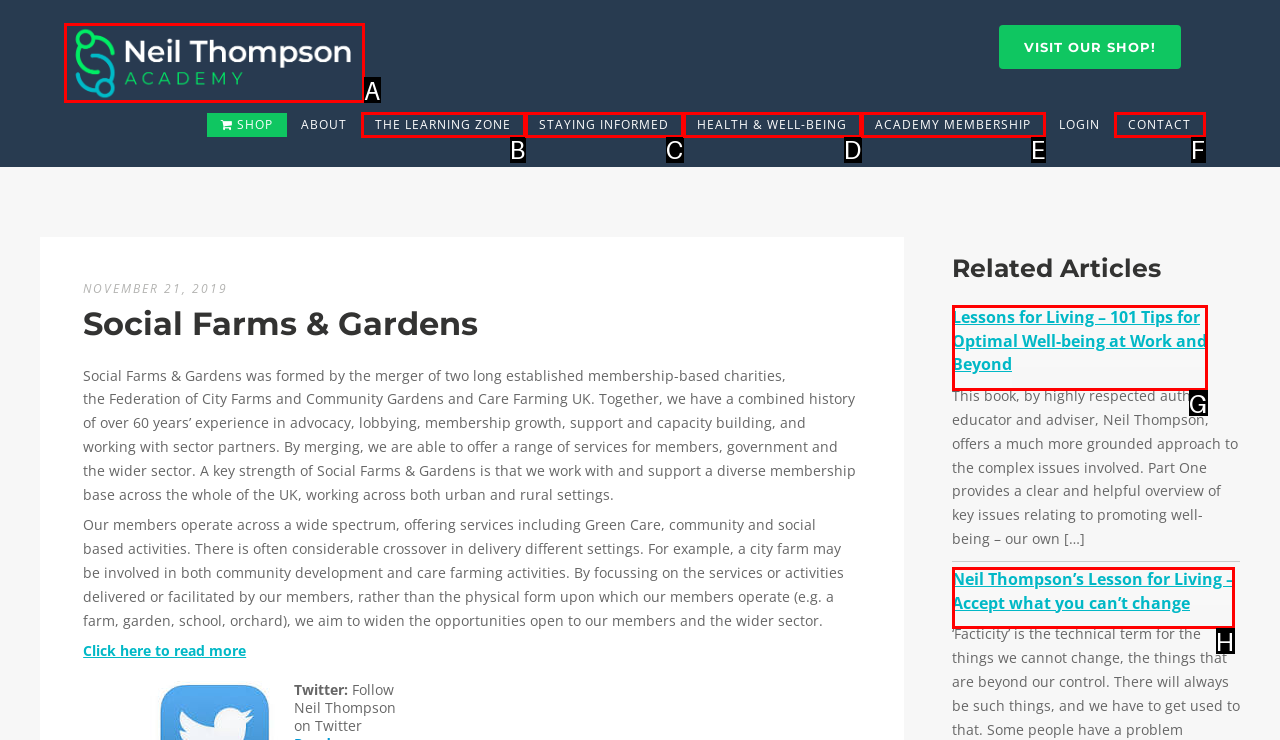Determine the HTML element to be clicked to complete the task: Read related article about Lessons for Living. Answer by giving the letter of the selected option.

G